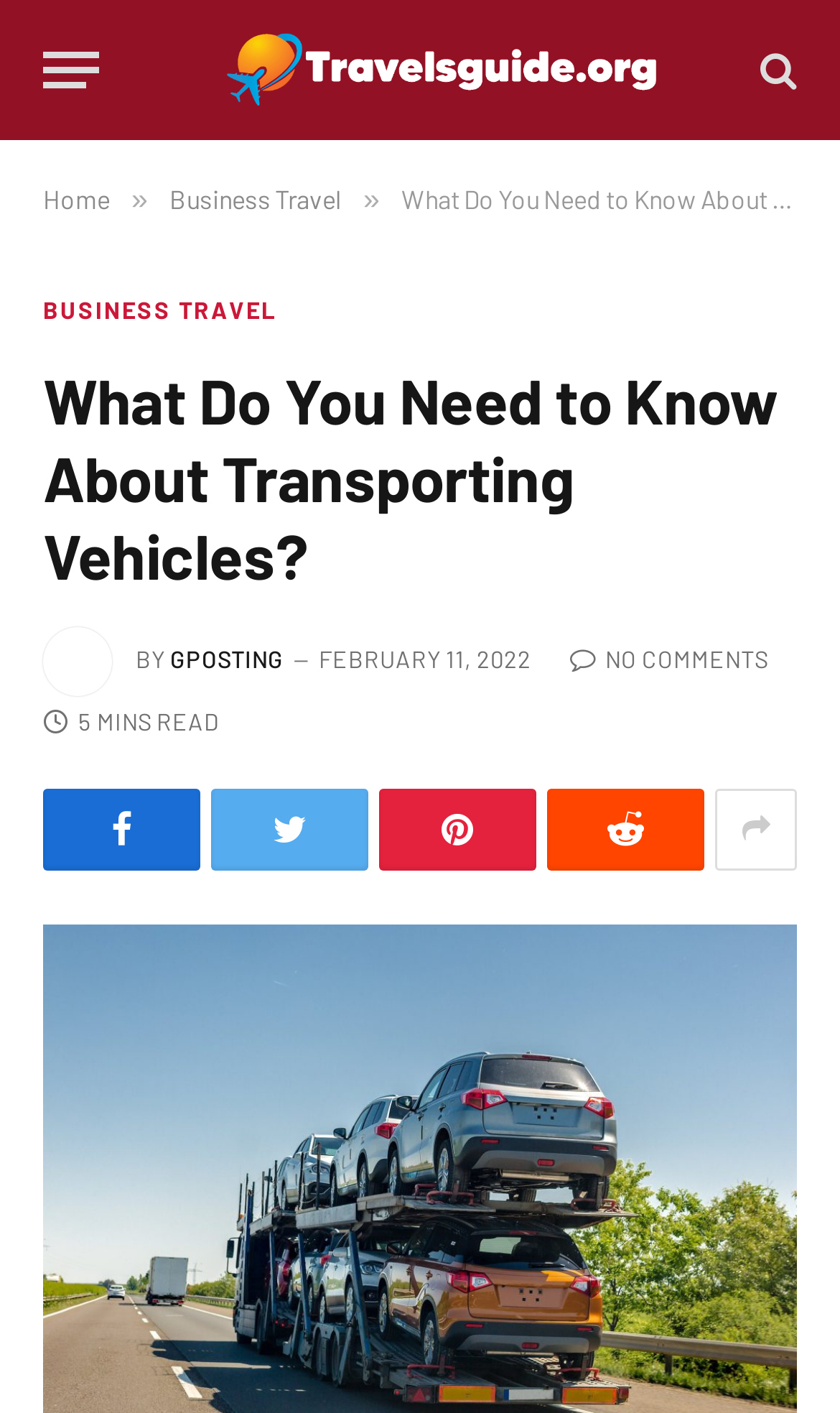Find the bounding box coordinates of the clickable area required to complete the following action: "Click Contact Us".

None